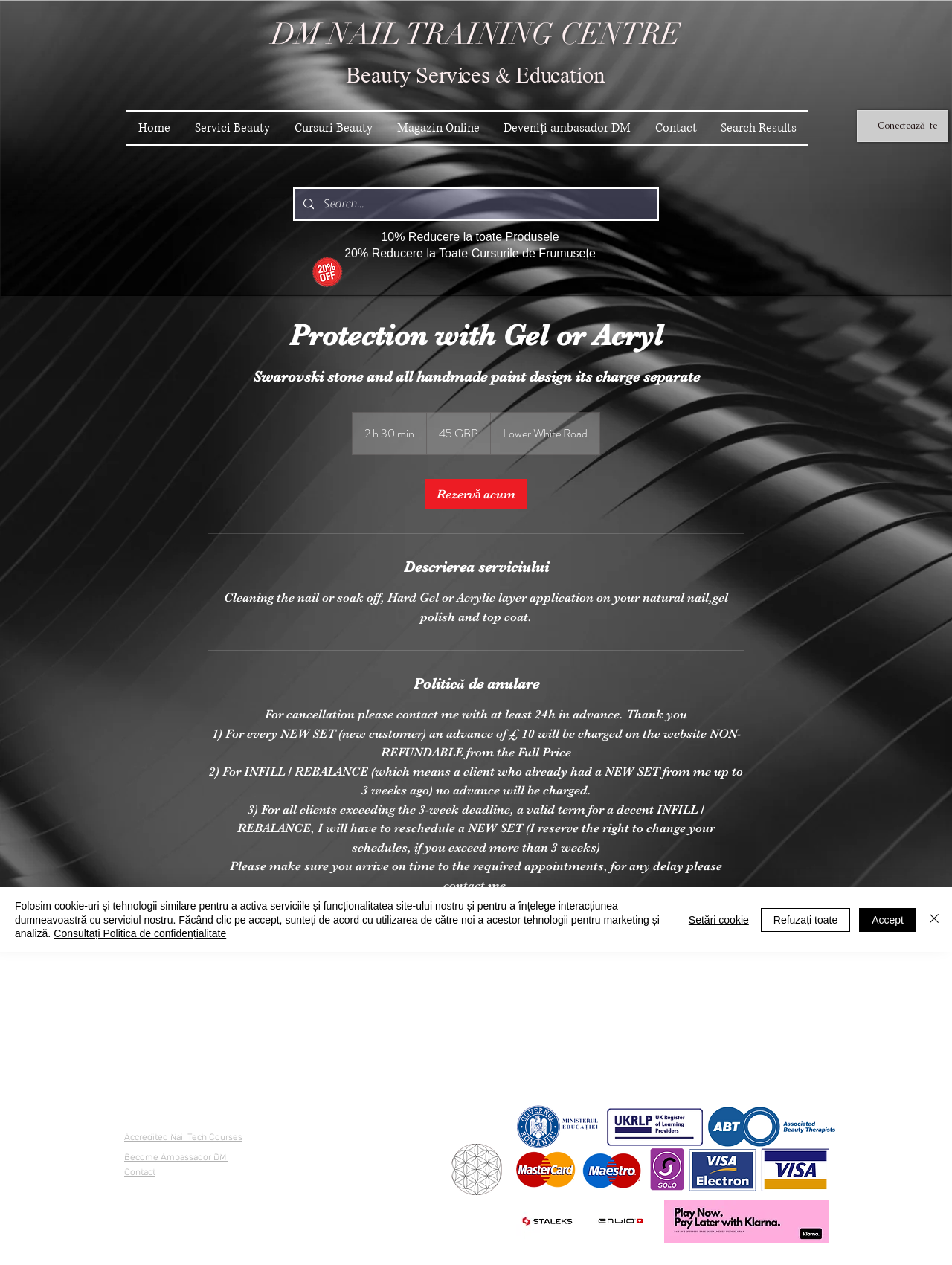What is the cancellation policy for the 'Protection with Gel or Acryl' service?
From the image, provide a succinct answer in one word or a short phrase.

For cancellation please contact me with at least 24h in advance.